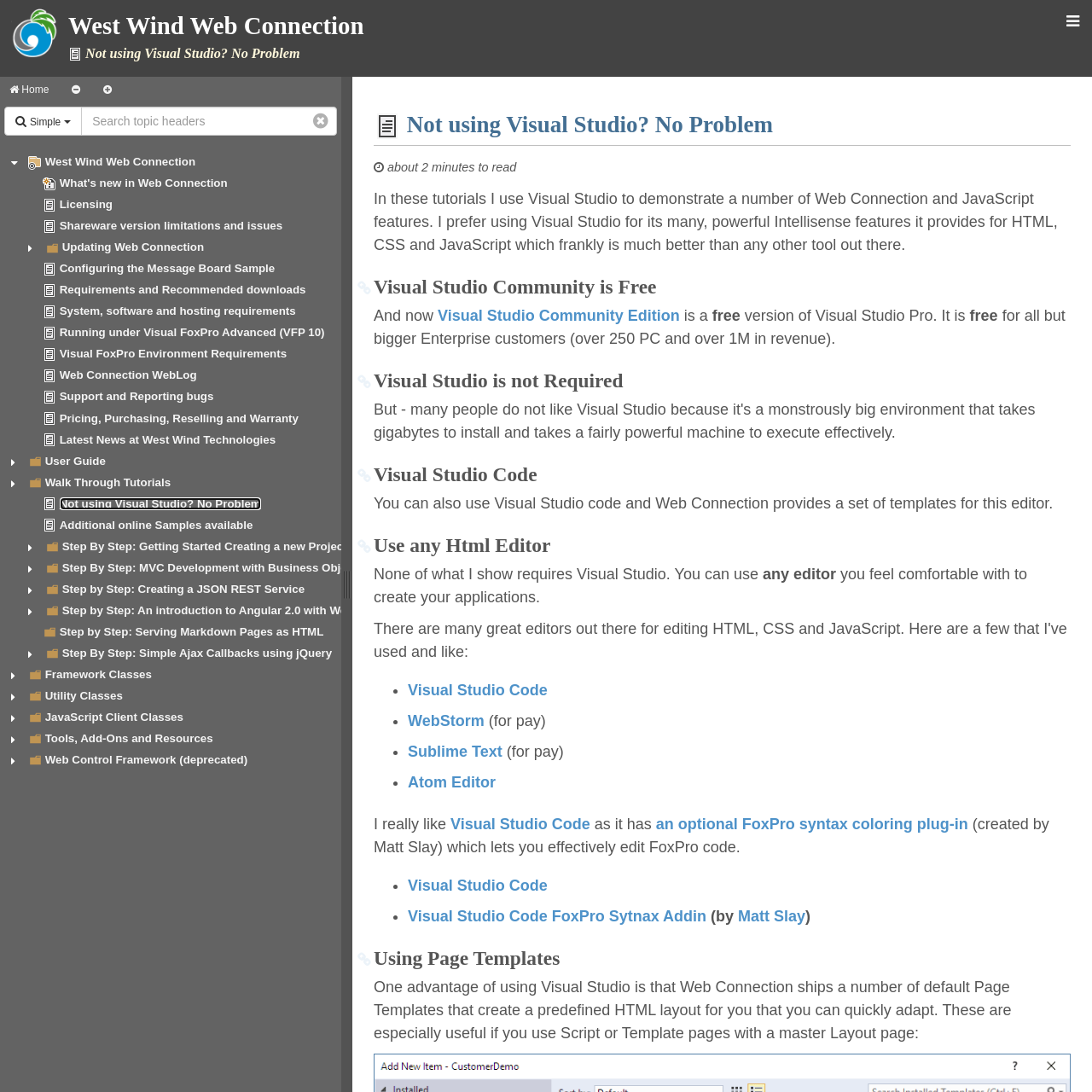Please identify the bounding box coordinates of the clickable area that will fulfill the following instruction: "Search topic headers". The coordinates should be in the format of four float numbers between 0 and 1, i.e., [left, top, right, bottom].

[0.074, 0.098, 0.309, 0.124]